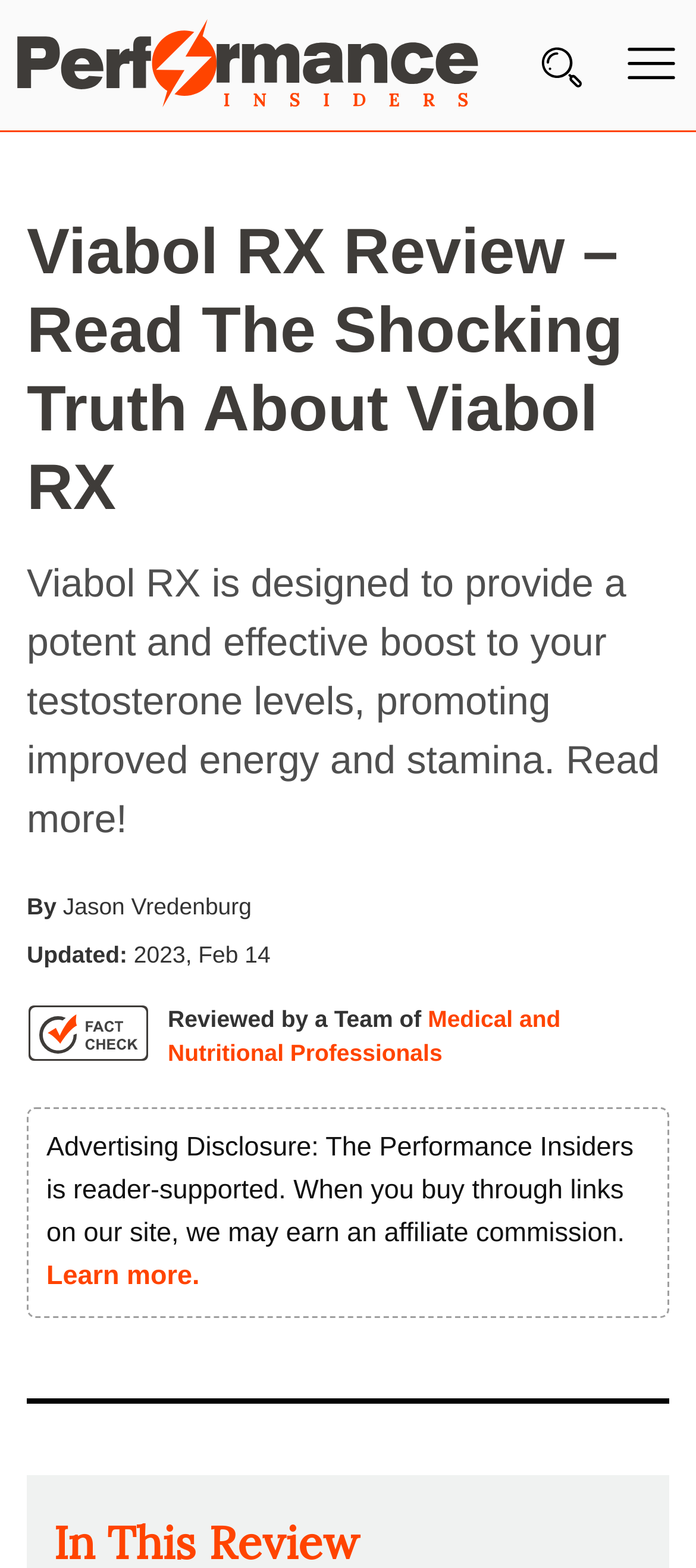What is the name of the product being reviewed?
Please provide a single word or phrase based on the screenshot.

Viabol RX